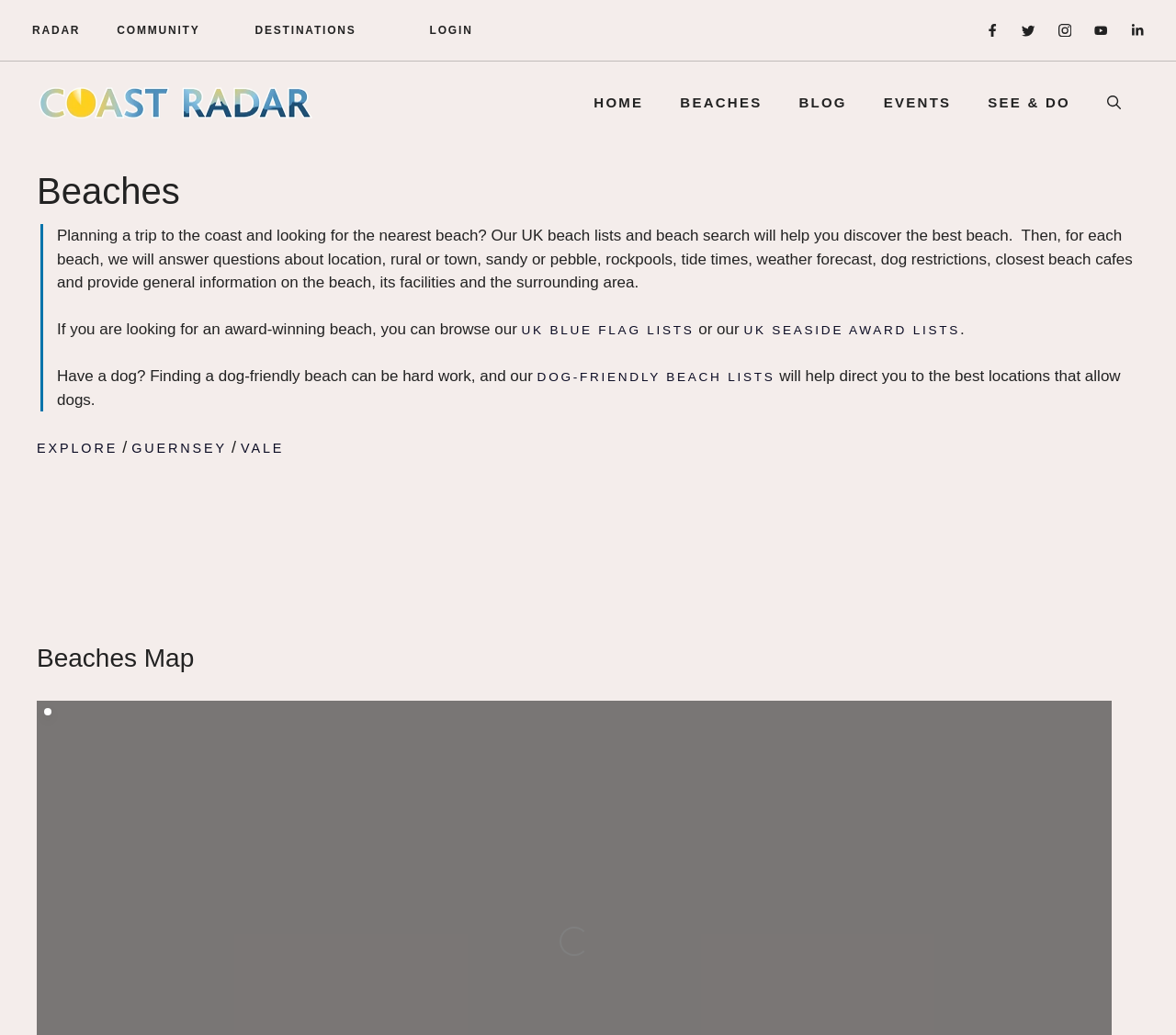Can you show the bounding box coordinates of the region to click on to complete the task described in the instruction: "Search for beaches"?

[0.926, 0.073, 0.969, 0.126]